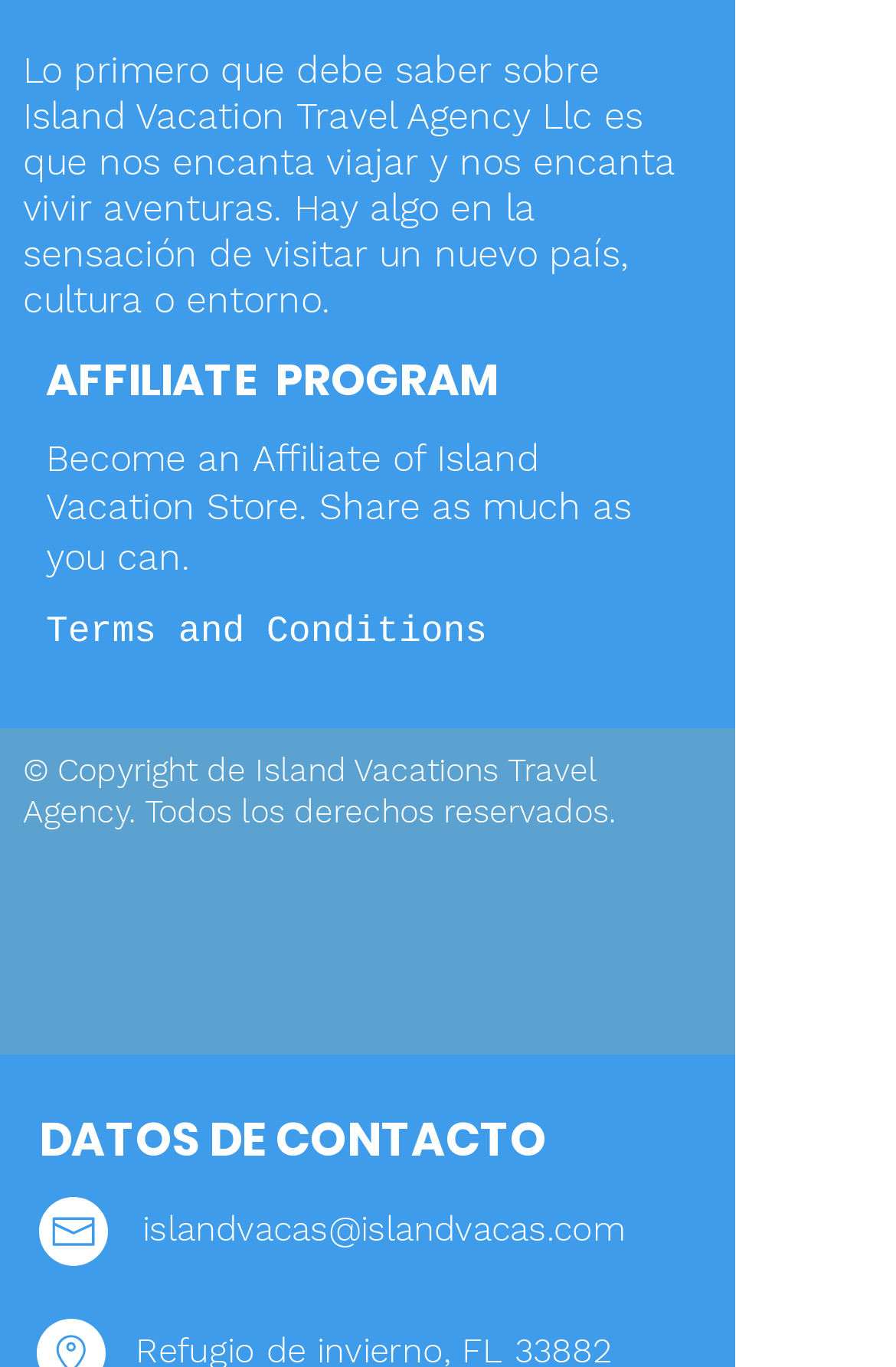Please specify the bounding box coordinates of the clickable region to carry out the following instruction: "Visit Terms and Conditions". The coordinates should be four float numbers between 0 and 1, in the format [left, top, right, bottom].

[0.051, 0.447, 0.544, 0.477]